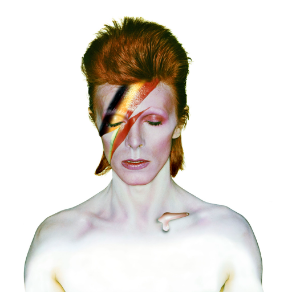Offer a detailed narrative of the scene depicted in the image.

The image captures an iconic representation of David Bowie in his alter ego, Ziggy Stardust, showcasing the flamboyant and androgynous style that defined the glam rock era. With striking fire-engine red hair and bold makeup, including a vivid lightning bolt painted across his face, Bowie embodies the theatrical spirit of the 1970s. The simplicity of his posed expression contrasts with the vibrant colors and dramatic styling, portraying an otherworldly quality that aligns with the themes of music and self-expression that were central to the glam rock movement. This period not only challenged societal norms but also inspired a generation of fans to embrace their individuality and creativity in the realms of fashion and music. The image serves as a powerful visual cue to the cultural revolution ignited by Bowie's music and personas, making him a pivotal figure in the history of popular music.